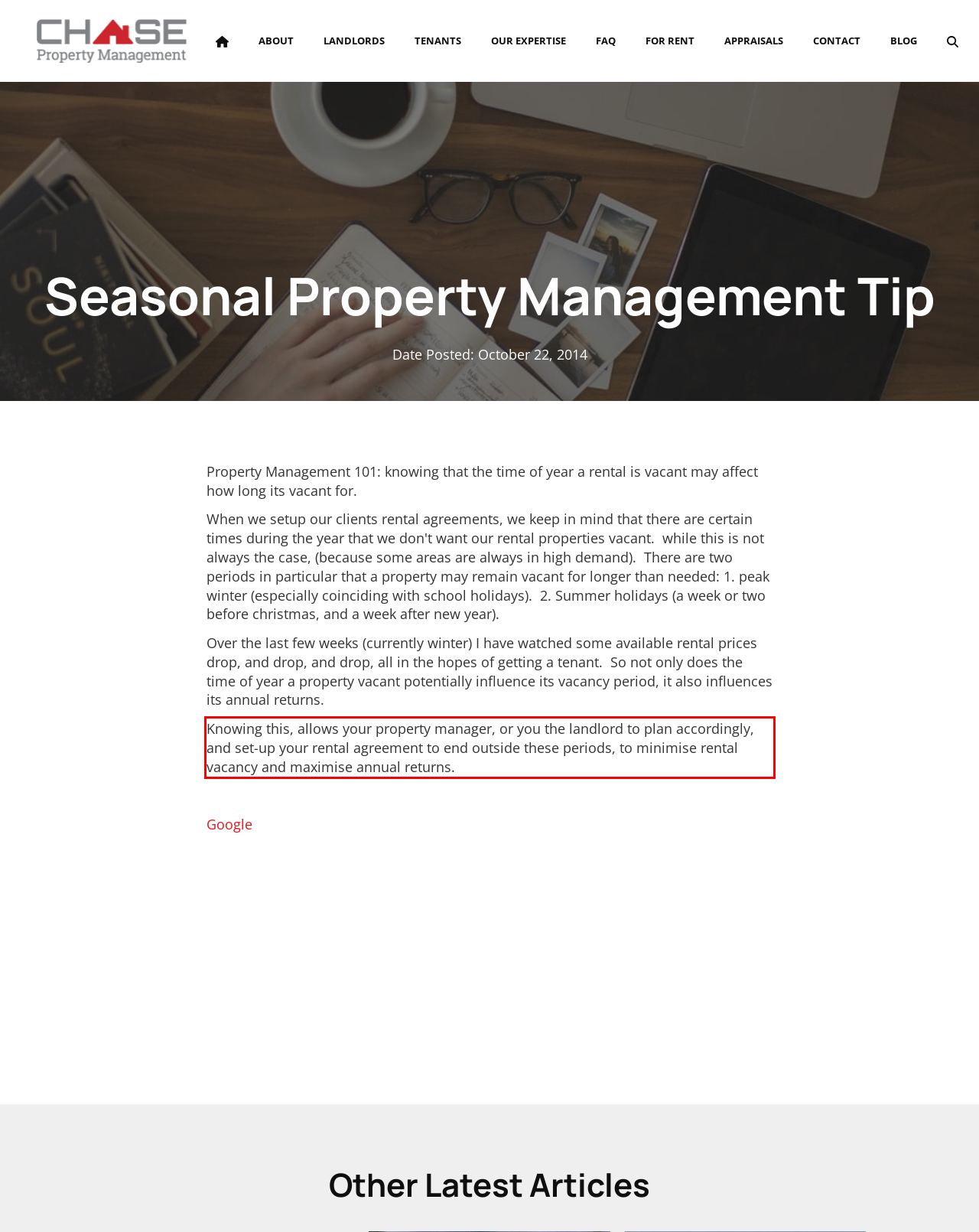Within the provided webpage screenshot, find the red rectangle bounding box and perform OCR to obtain the text content.

Knowing this, allows your property manager, or you the landlord to plan accordingly, and set-up your rental agreement to end outside these periods, to minimise rental vacancy and maximise annual returns.